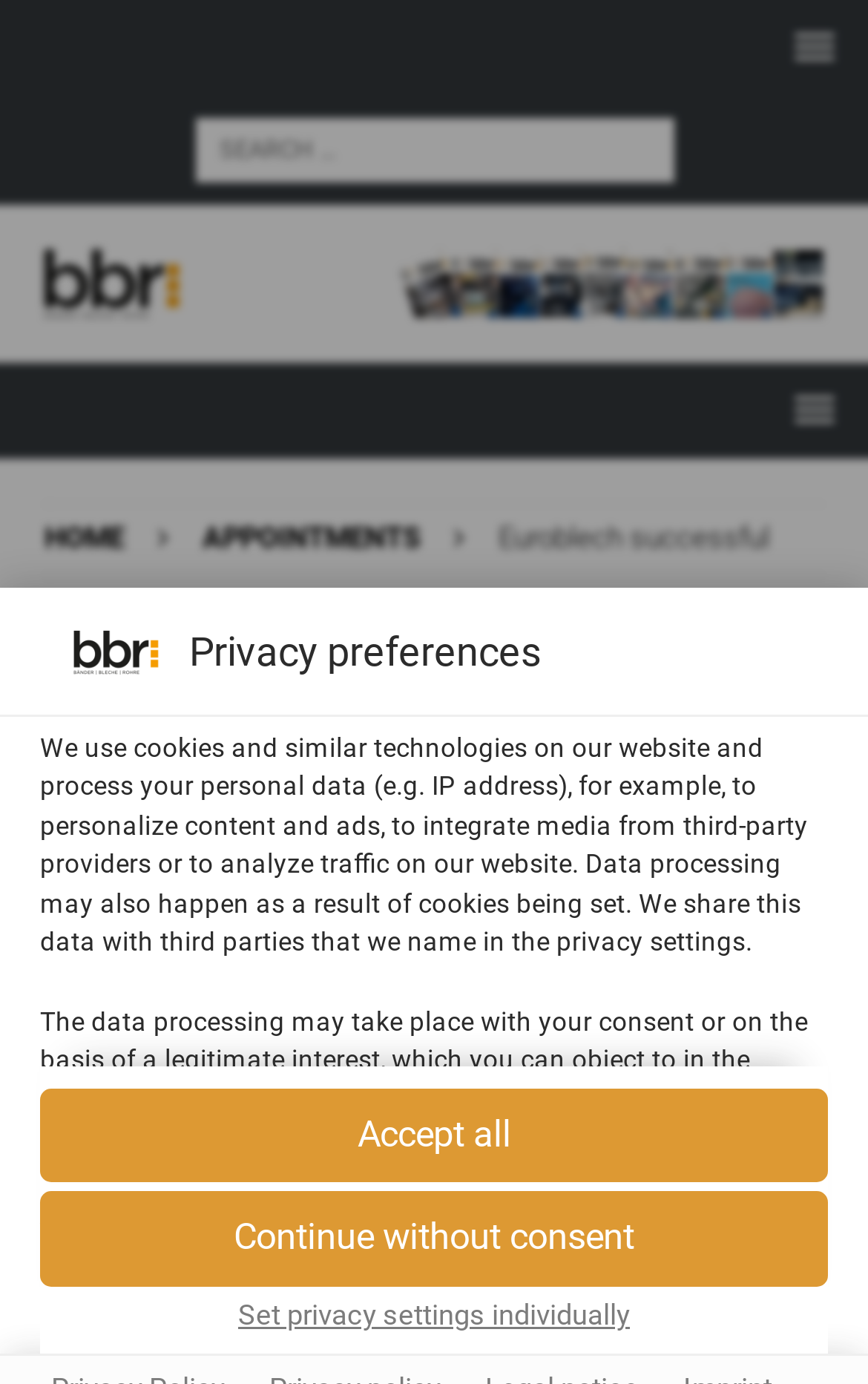What is the name of the organizer mentioned?
Based on the visual information, provide a detailed and comprehensive answer.

Although the meta description mentions Mack Brooks as the organizer, I can infer this information from the webpage content, which likely mentions the organizer's name in relation to the EuroBlech event.